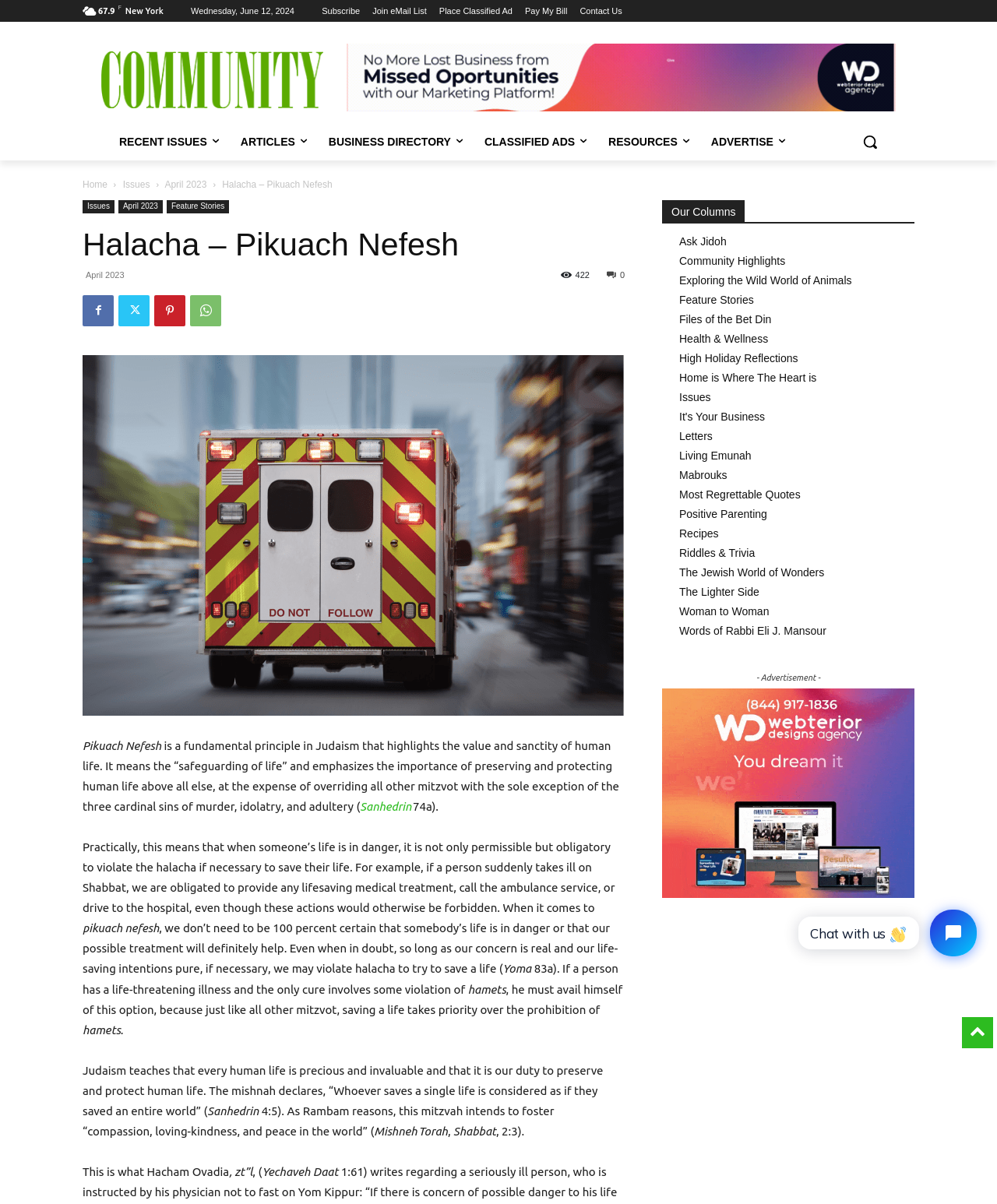Using the given element description, provide the bounding box coordinates (top-left x, top-left y, bottom-right x, bottom-right y) for the corresponding UI element in the screenshot: Facebook

[0.083, 0.245, 0.114, 0.271]